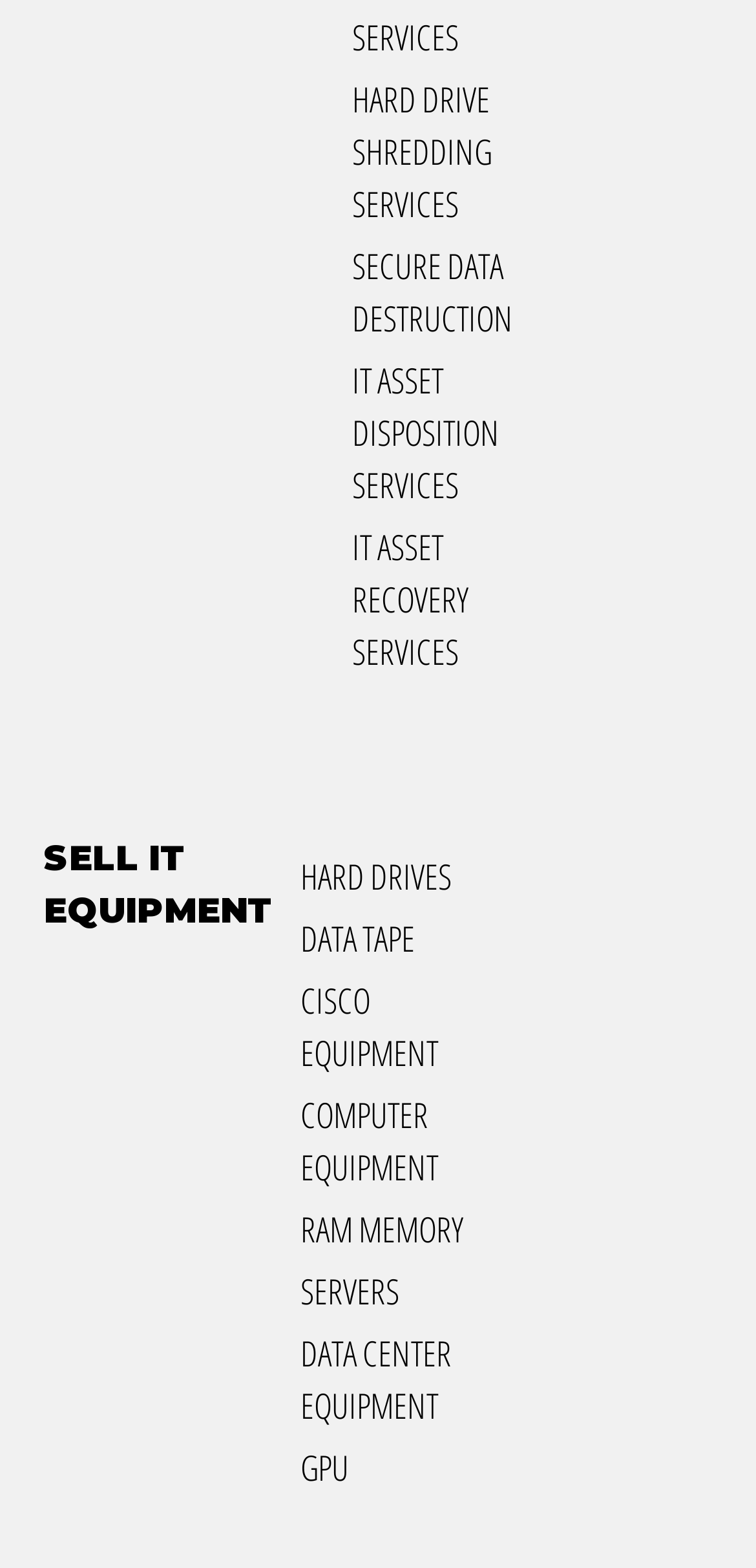Highlight the bounding box coordinates of the region I should click on to meet the following instruction: "Click on HARD DRIVES".

[0.385, 0.543, 0.63, 0.582]